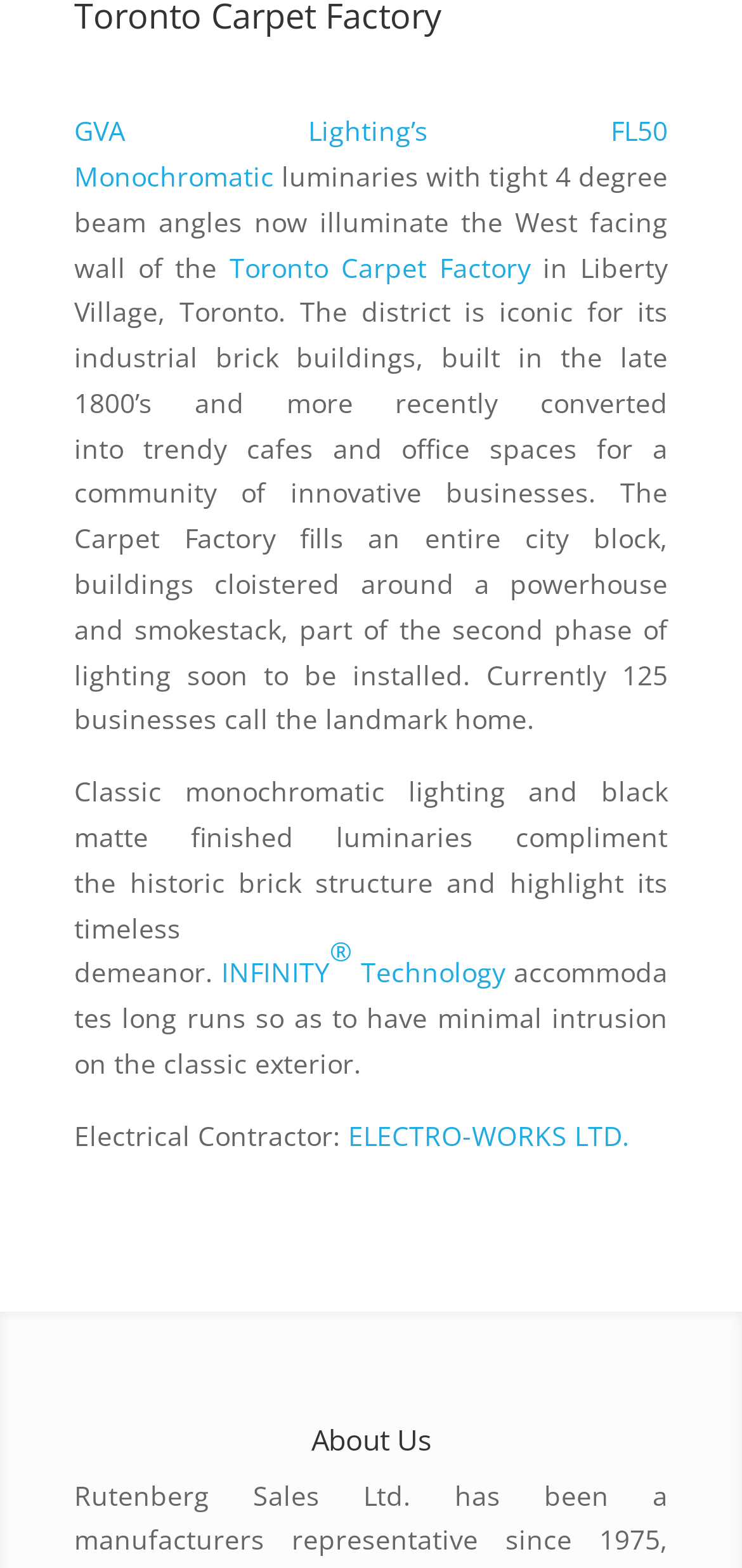Based on the element description Toronto Carpet Factory, identify the bounding box coordinates for the UI element. The coordinates should be in the format (top-left x, top-left y, bottom-right x, bottom-right y) and within the 0 to 1 range.

[0.31, 0.158, 0.715, 0.182]